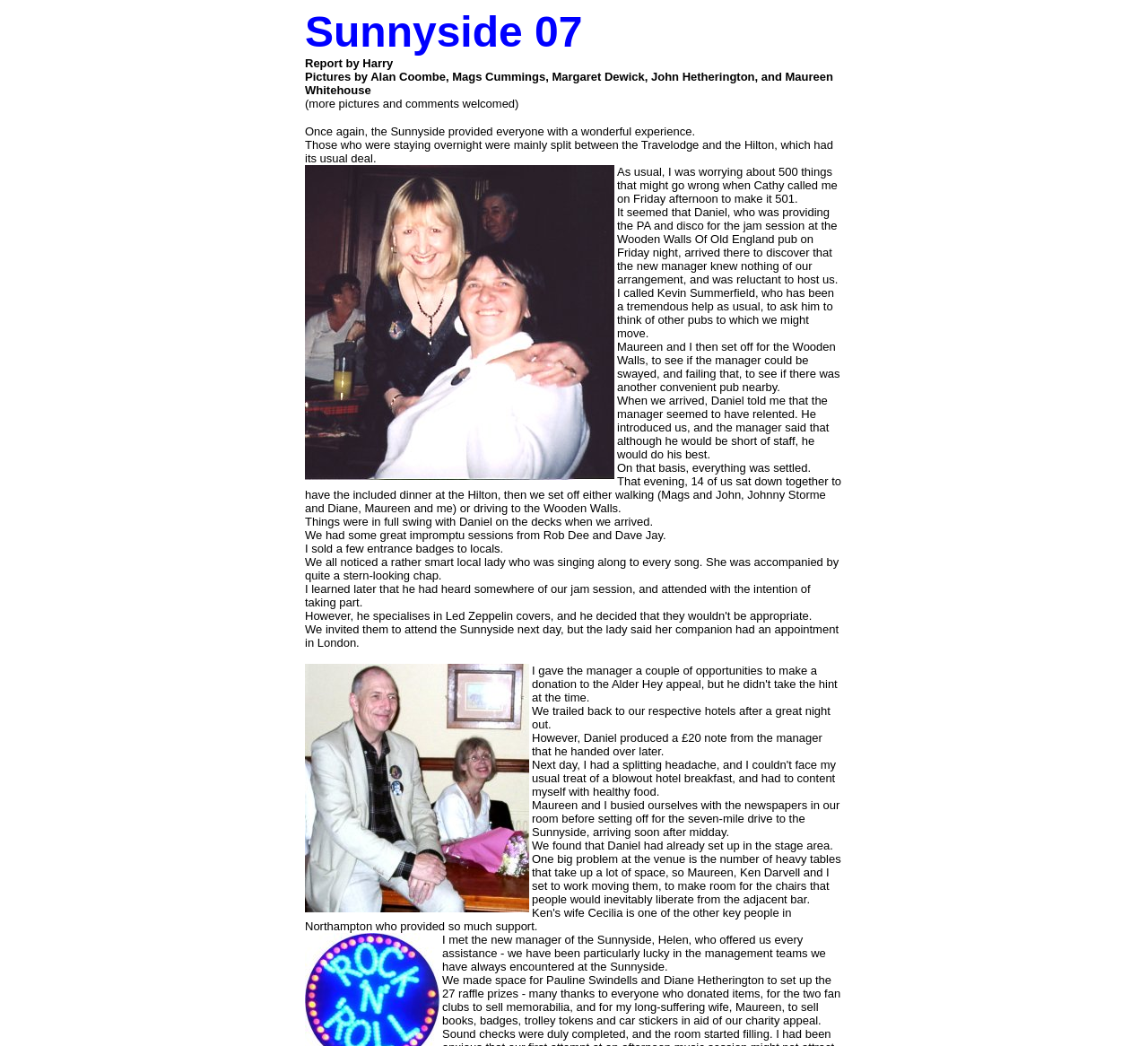Who helped find alternative pubs?
Please answer the question with as much detail as possible using the screenshot.

According to the text, 'I called Kevin Summerfield, who has been a tremendous help as usual, to ask him to think of other pubs to which we might move.' which indicates that Kevin Summerfield helped find alternative pubs.